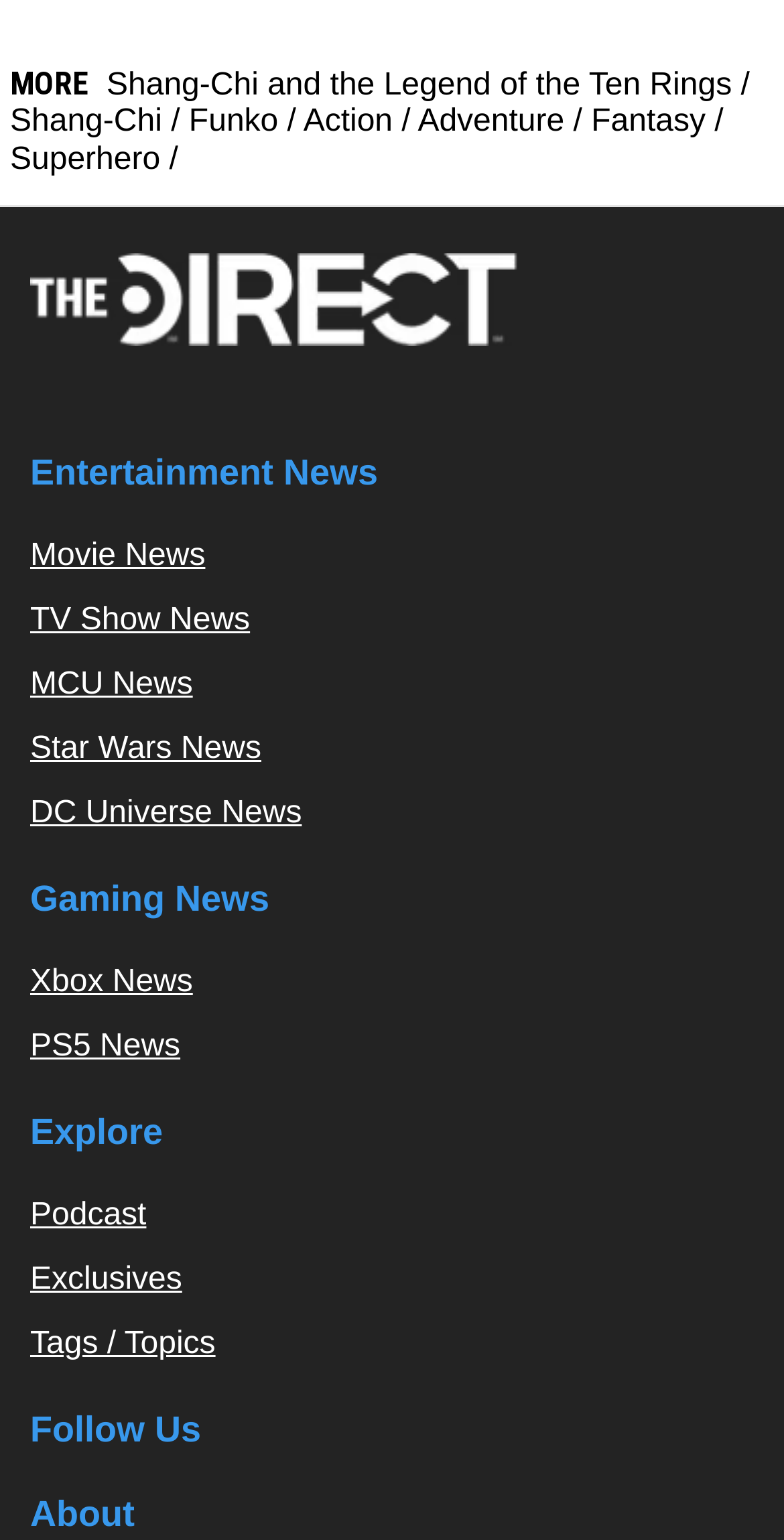Identify the bounding box coordinates of the region I need to click to complete this instruction: "Click on Shang-Chi and the Legend of the Ten Rings".

[0.136, 0.044, 0.933, 0.066]